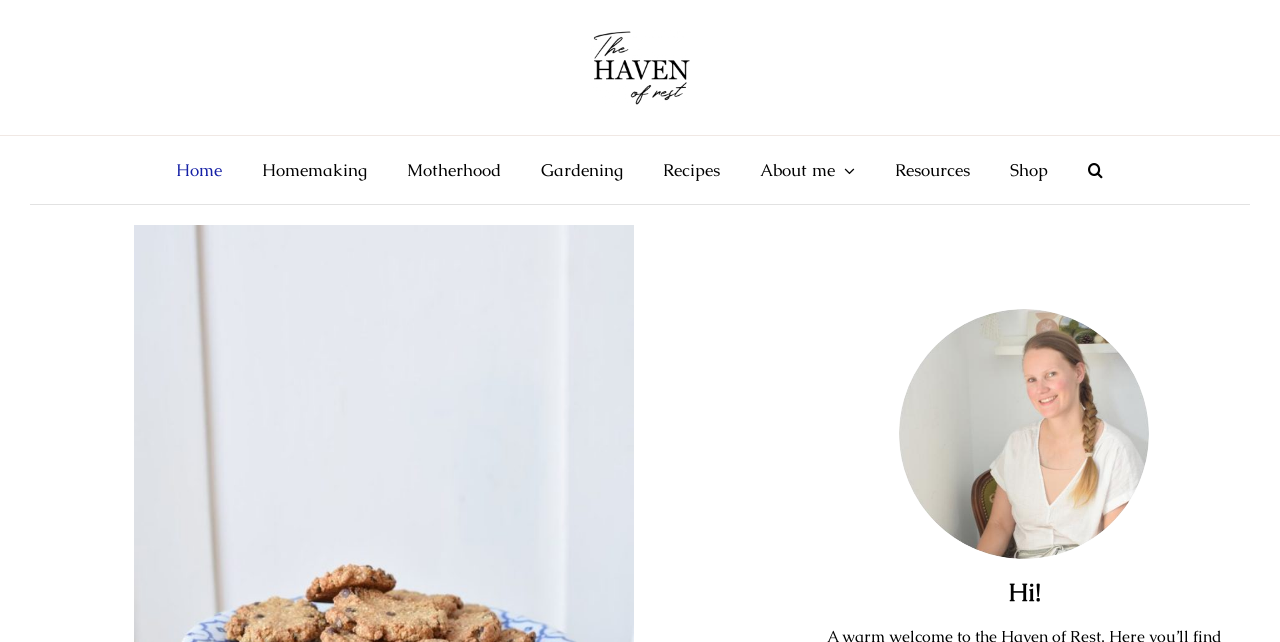Determine the bounding box coordinates for the UI element with the following description: "aria-label="The Haven of Rest logo"". The coordinates should be four float numbers between 0 and 1, represented as [left, top, right, bottom].

[0.461, 0.047, 0.539, 0.076]